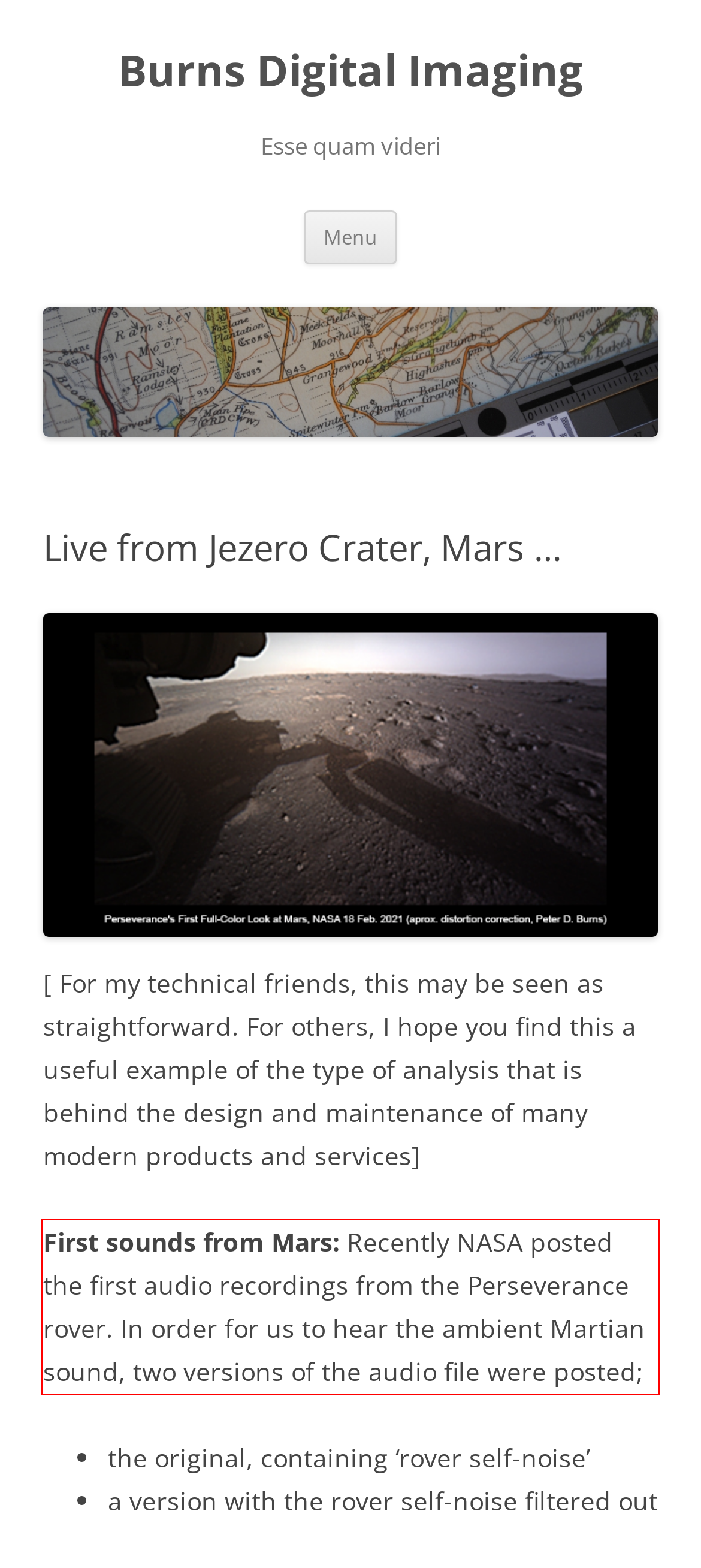From the given screenshot of a webpage, identify the red bounding box and extract the text content within it.

First sounds from Mars: Recently NASA posted the first audio recordings from the Perseverance rover. In order for us to hear the ambient Martian sound, two versions of the audio file were posted;